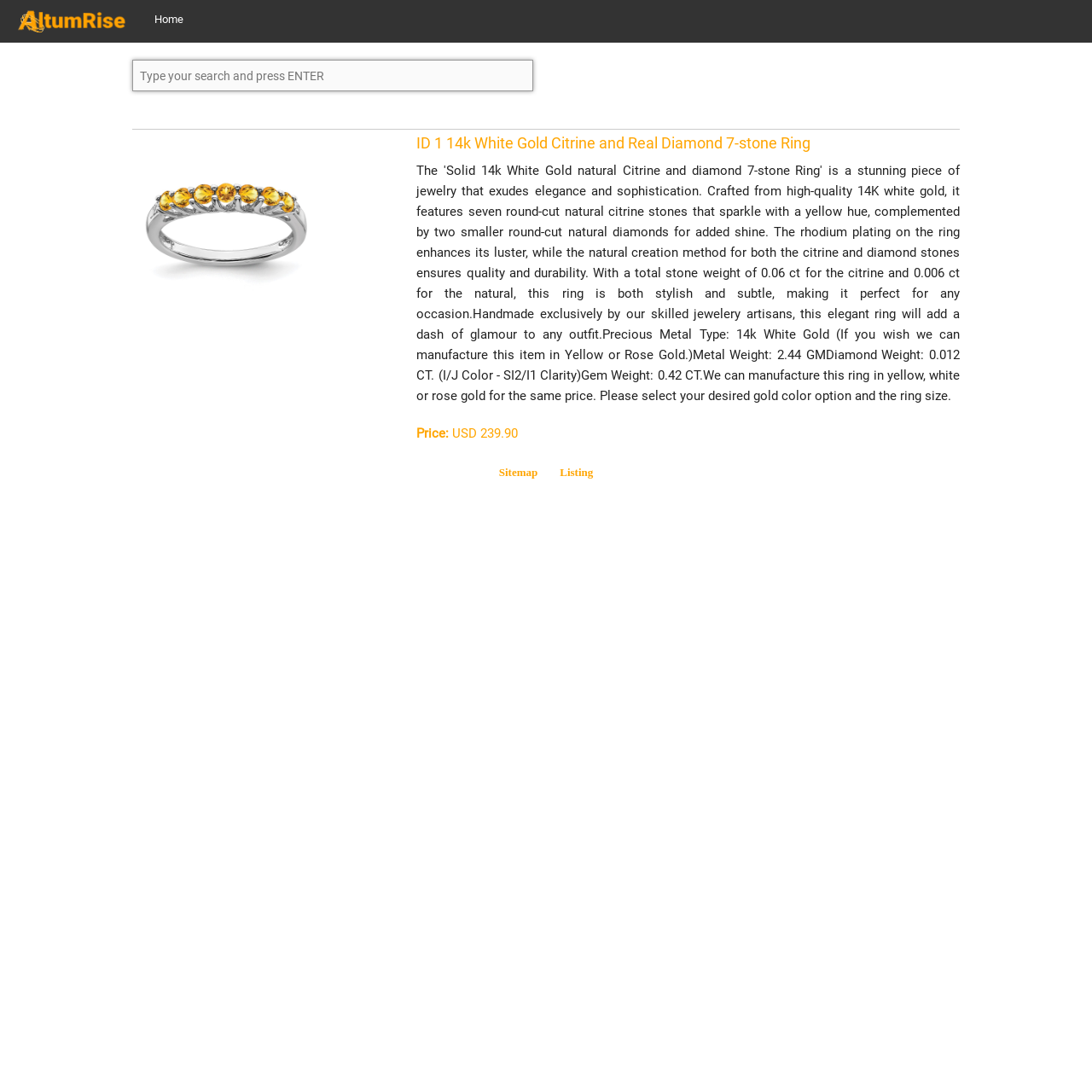How many stones are used in the ring?
Kindly answer the question with as much detail as you can.

The number of stones used in the ring can be determined by looking at the heading 'ID 1 14k White Gold Citrine and Real Diamond 7-stone Ring' which explicitly states that the ring has 7 stones.